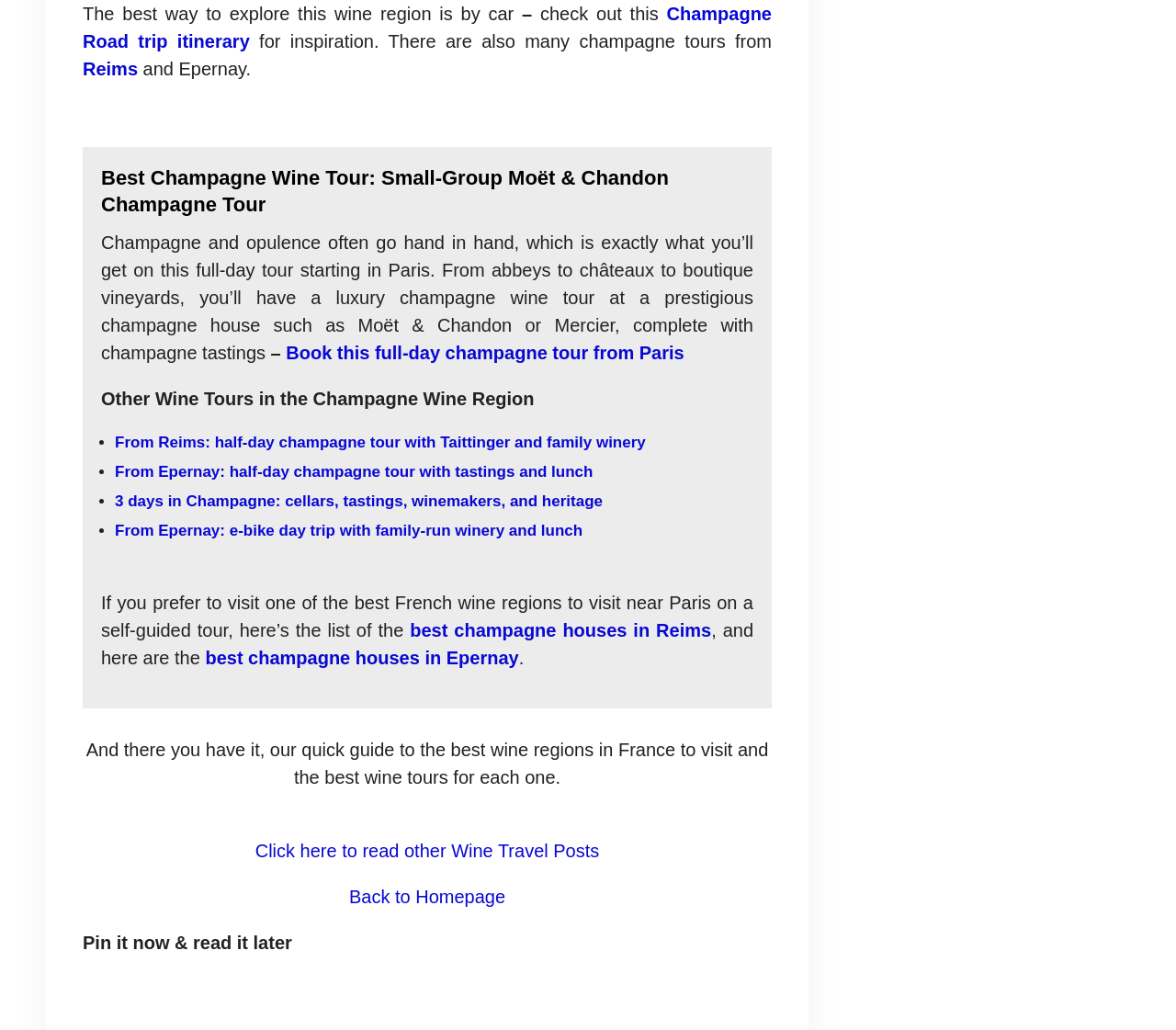Identify the bounding box coordinates of the section to be clicked to complete the task described by the following instruction: "Click on the Champagne Road trip itinerary link". The coordinates should be four float numbers between 0 and 1, formatted as [left, top, right, bottom].

[0.07, 0.004, 0.656, 0.05]